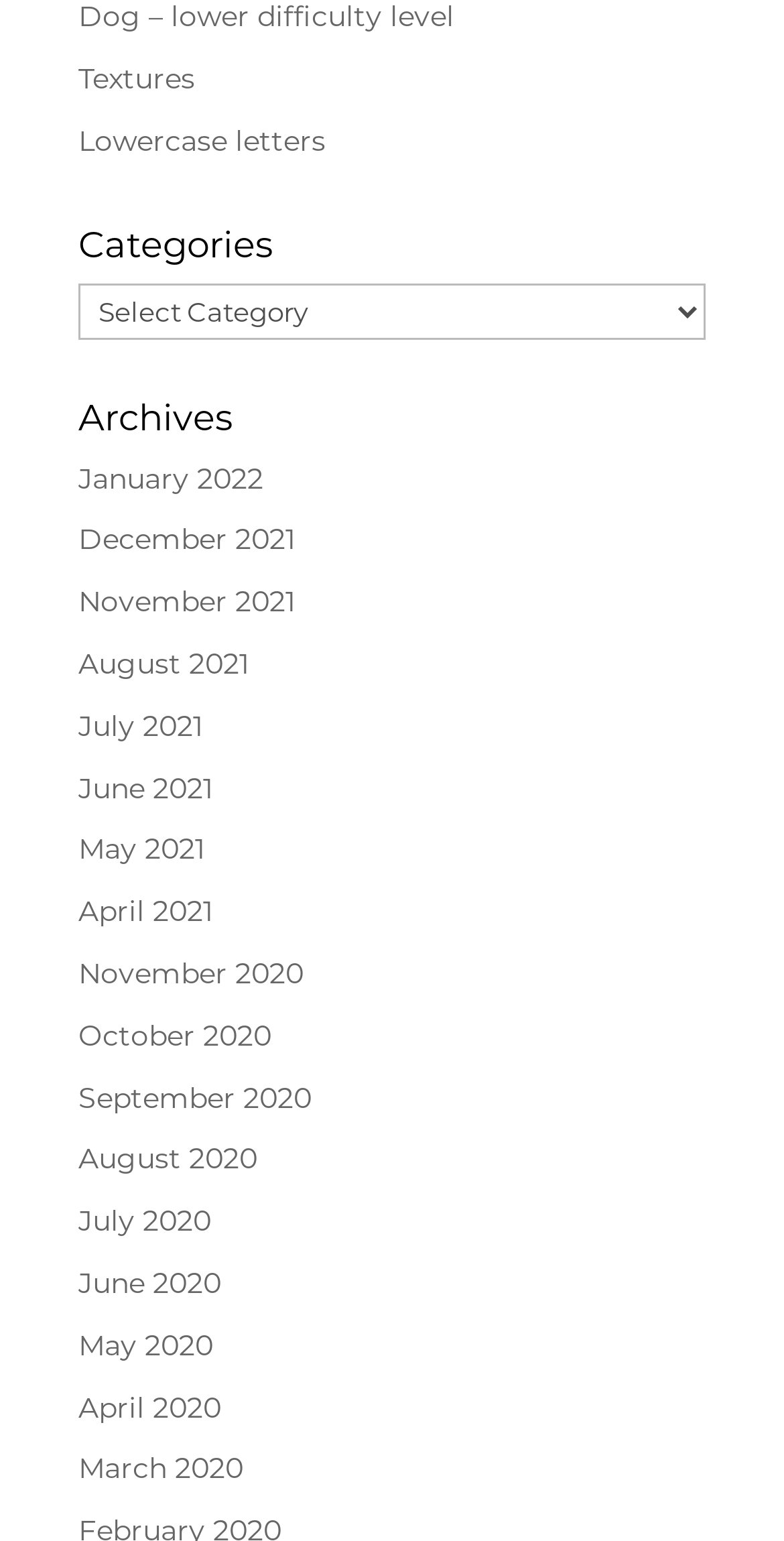Please identify the bounding box coordinates of the element's region that I should click in order to complete the following instruction: "Browse textures". The bounding box coordinates consist of four float numbers between 0 and 1, i.e., [left, top, right, bottom].

[0.1, 0.039, 0.249, 0.063]